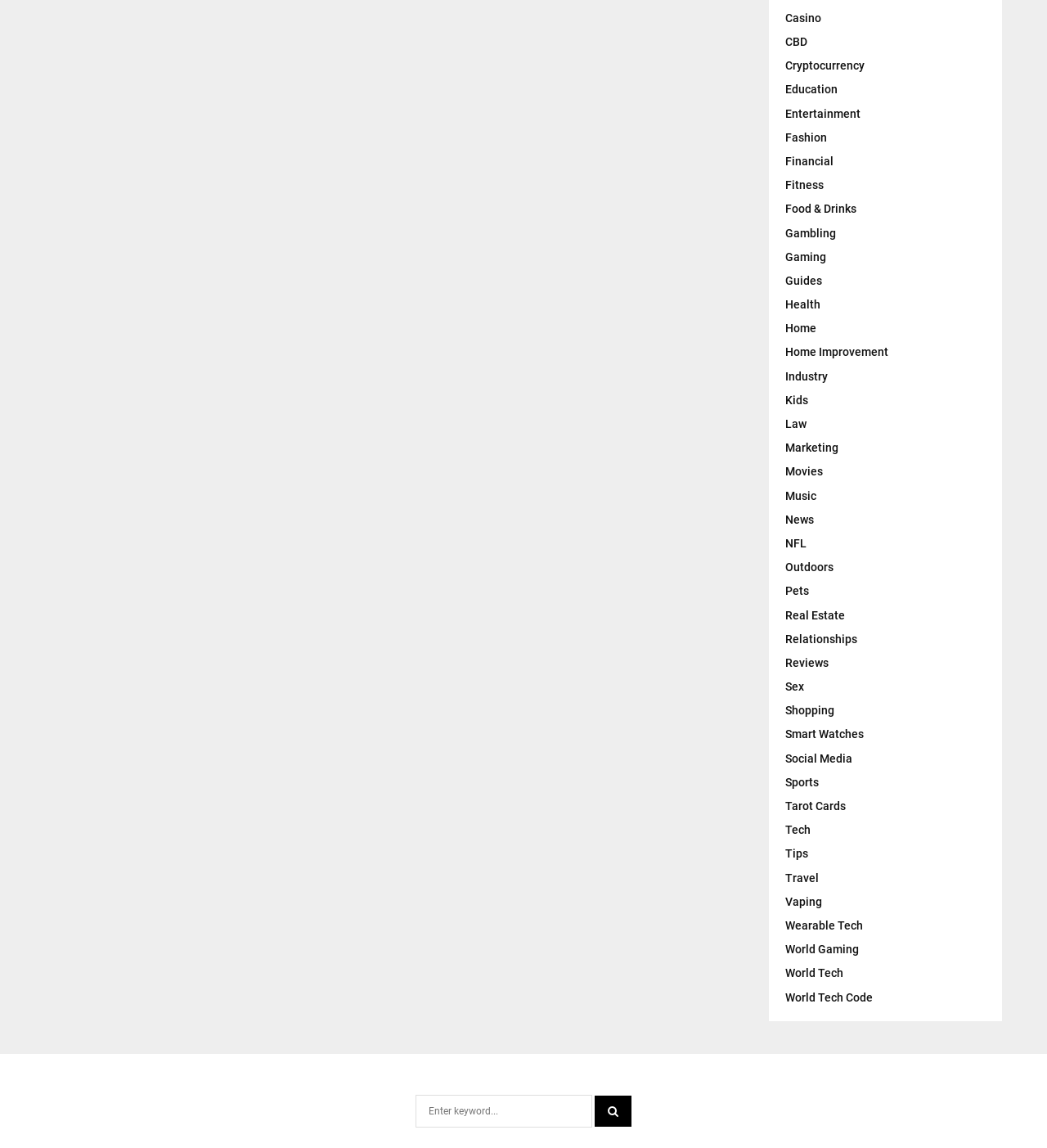Show the bounding box coordinates for the element that needs to be clicked to execute the following instruction: "Explore the Health section". Provide the coordinates in the form of four float numbers between 0 and 1, i.e., [left, top, right, bottom].

[0.75, 0.259, 0.784, 0.271]